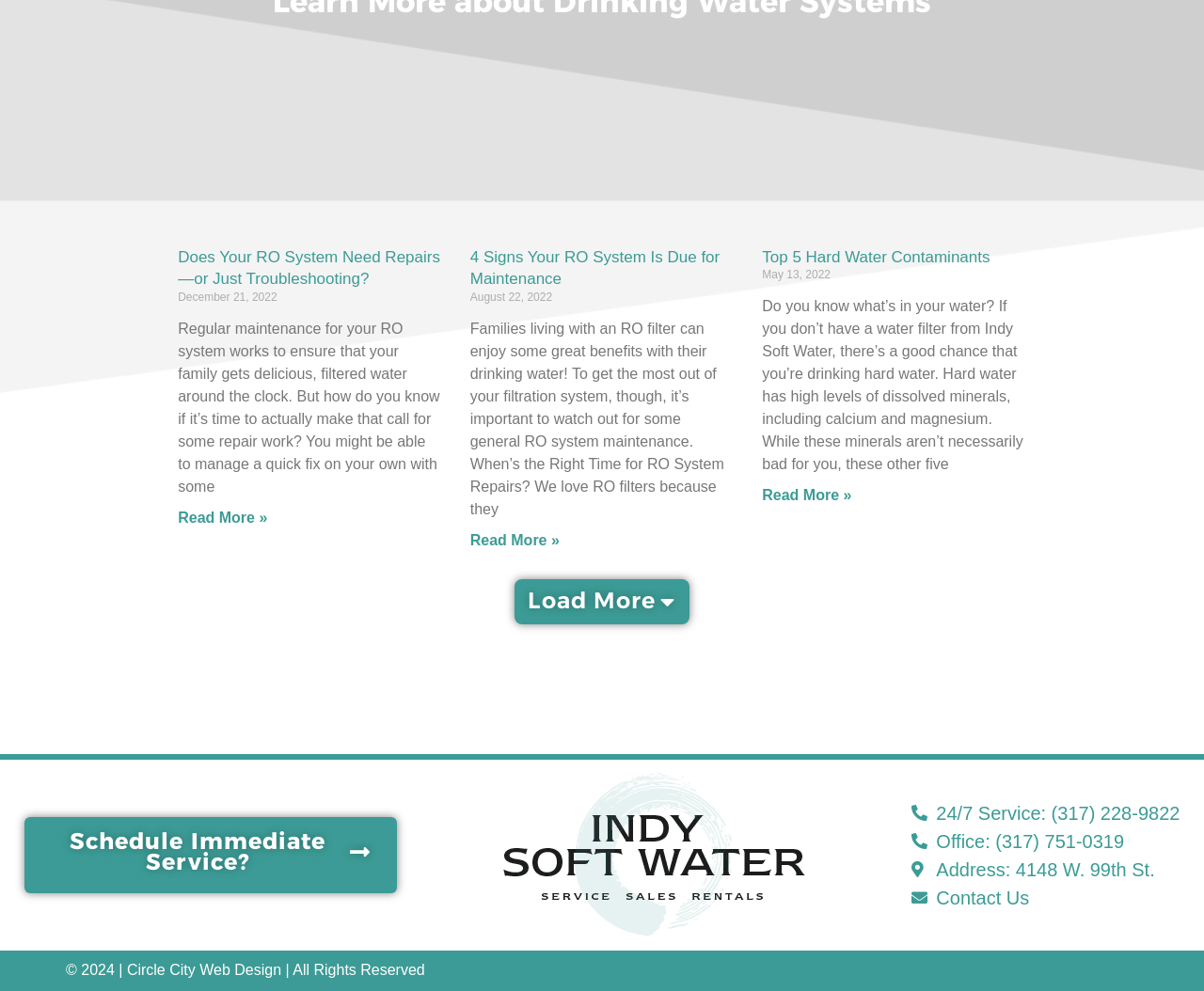Determine the bounding box coordinates of the region to click in order to accomplish the following instruction: "Read more about 4 Signs Your RO System Is Due for Maintenance". Provide the coordinates as four float numbers between 0 and 1, specifically [left, top, right, bottom].

[0.39, 0.537, 0.465, 0.553]